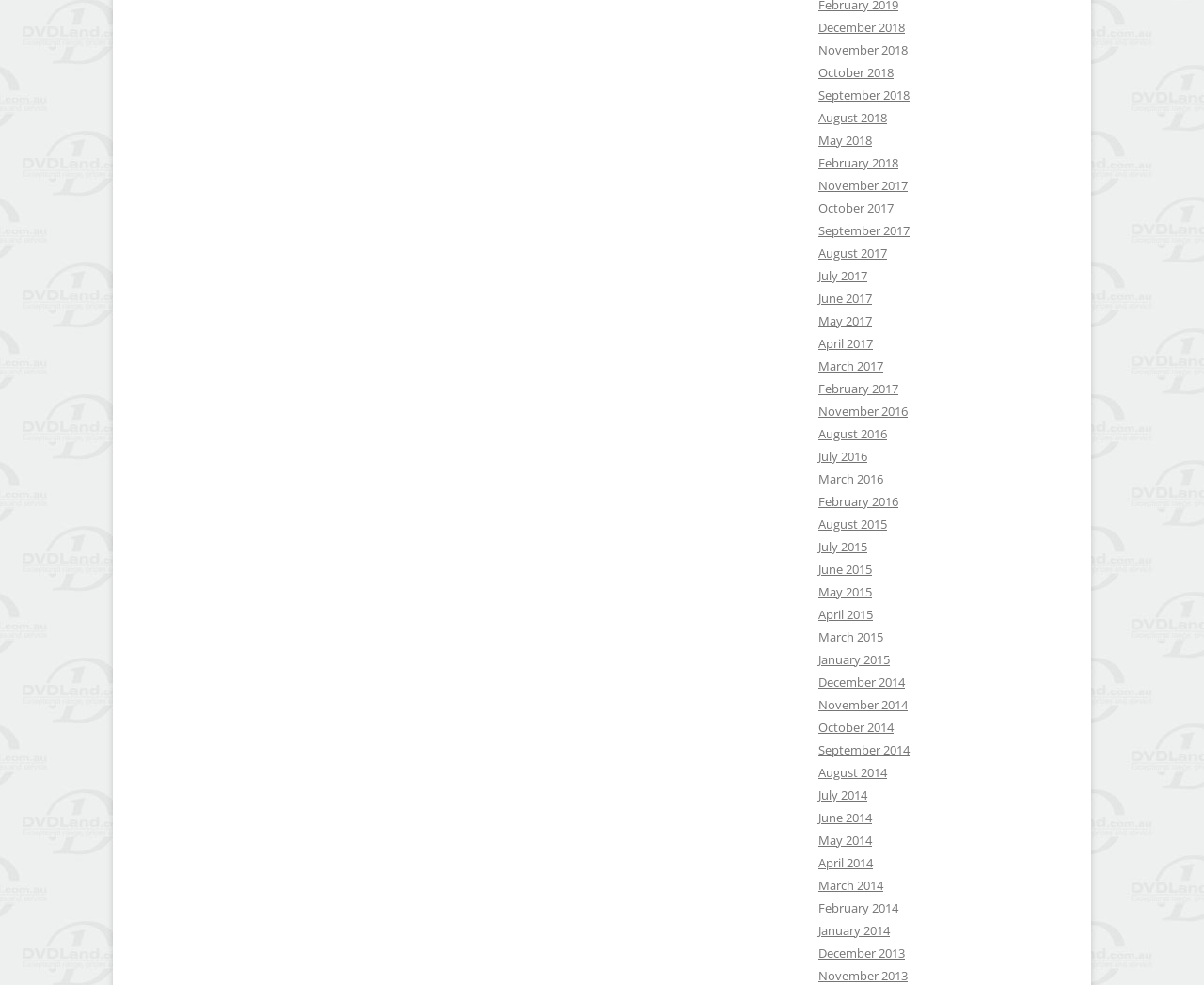Can you identify the bounding box coordinates of the clickable region needed to carry out this instruction: 'View February 2018'? The coordinates should be four float numbers within the range of 0 to 1, stated as [left, top, right, bottom].

[0.68, 0.156, 0.746, 0.173]